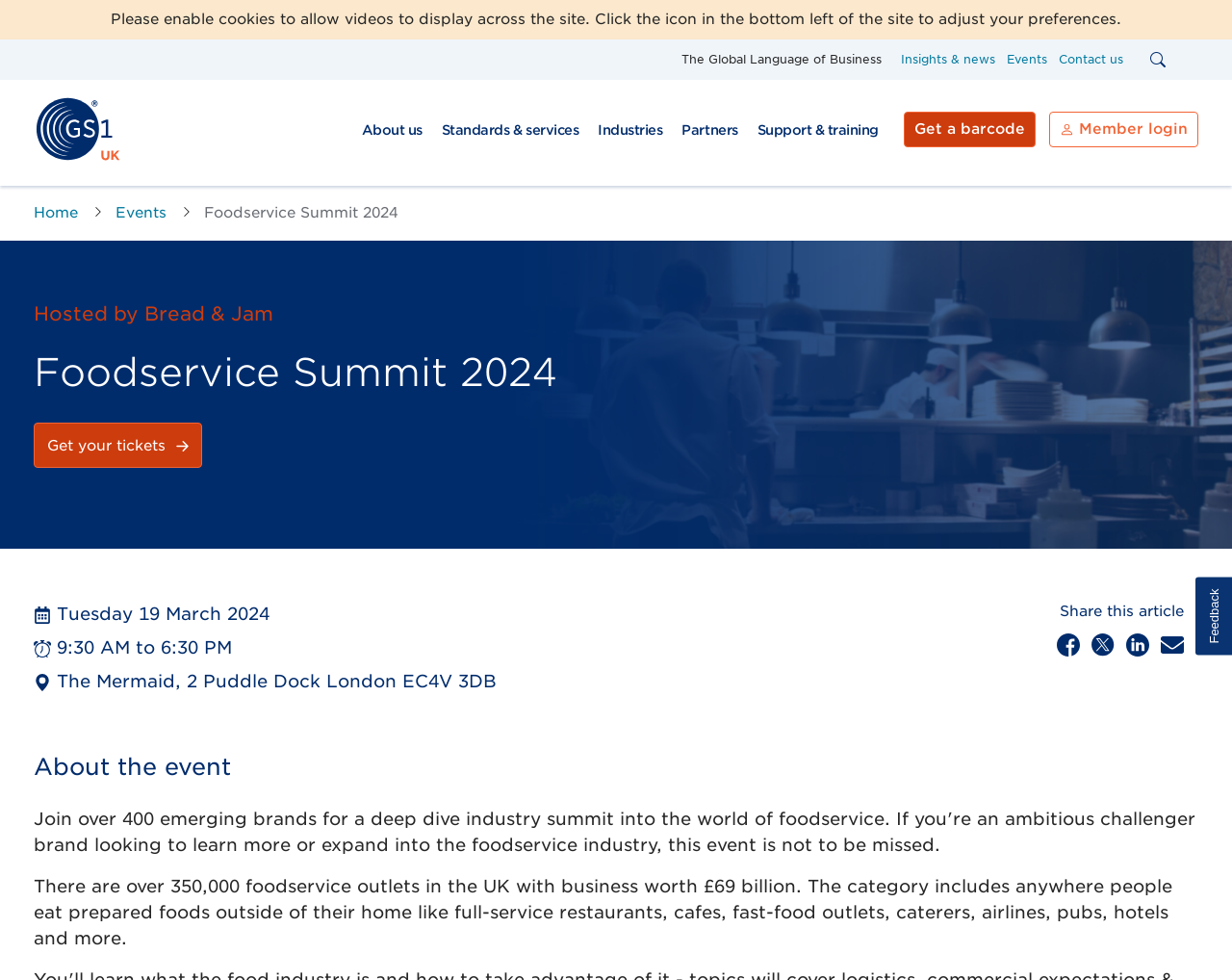Give a succinct answer to this question in a single word or phrase: 
What is the organization's slogan?

The Global Language of Business